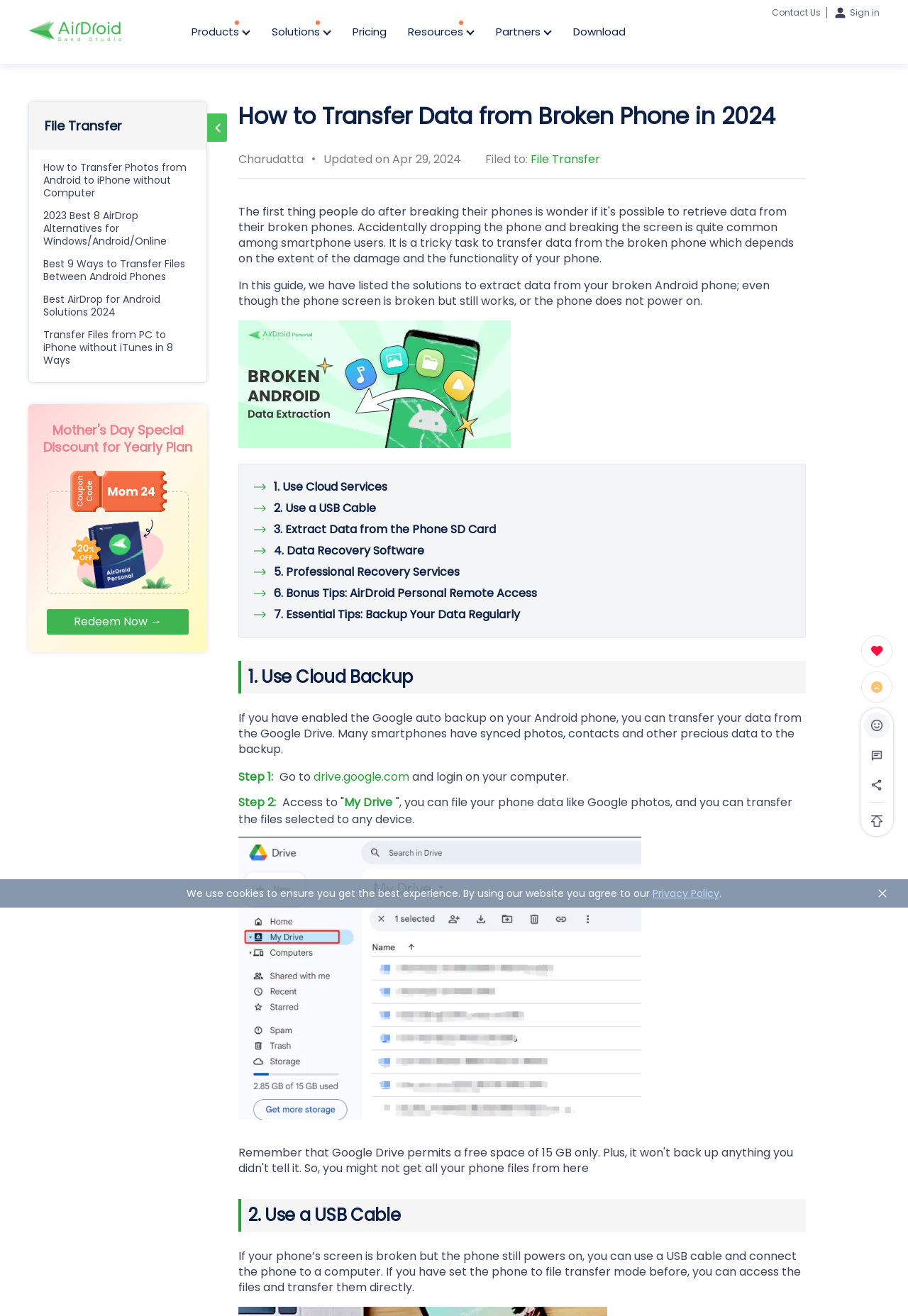Find the bounding box coordinates of the element you need to click on to perform this action: 'Click on 'Contact Us''. The coordinates should be represented by four float values between 0 and 1, in the format [left, top, right, bottom].

[0.847, 0.002, 0.907, 0.017]